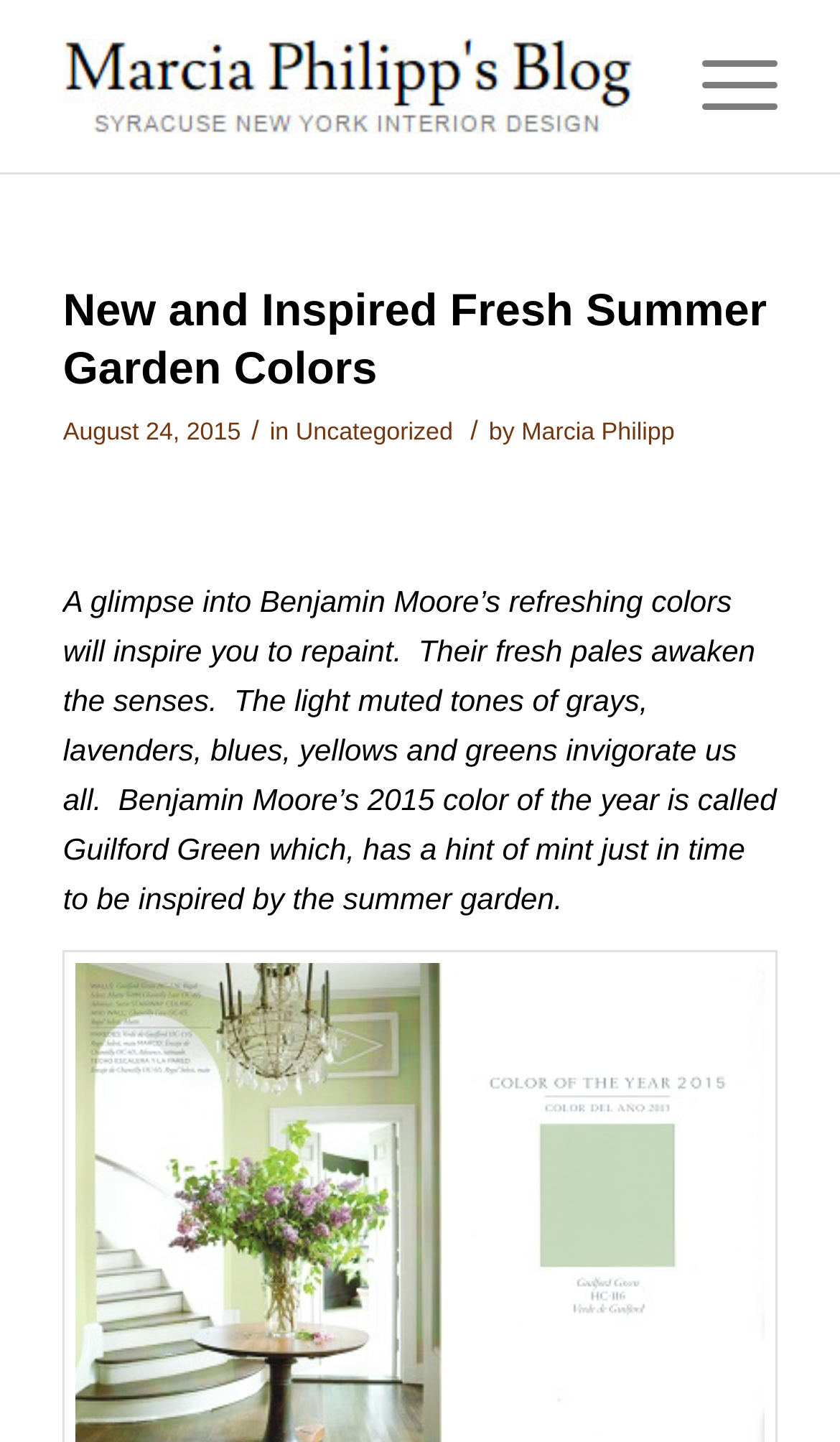Who wrote the blog post?
Look at the screenshot and respond with one word or a short phrase.

Marcia Philipp